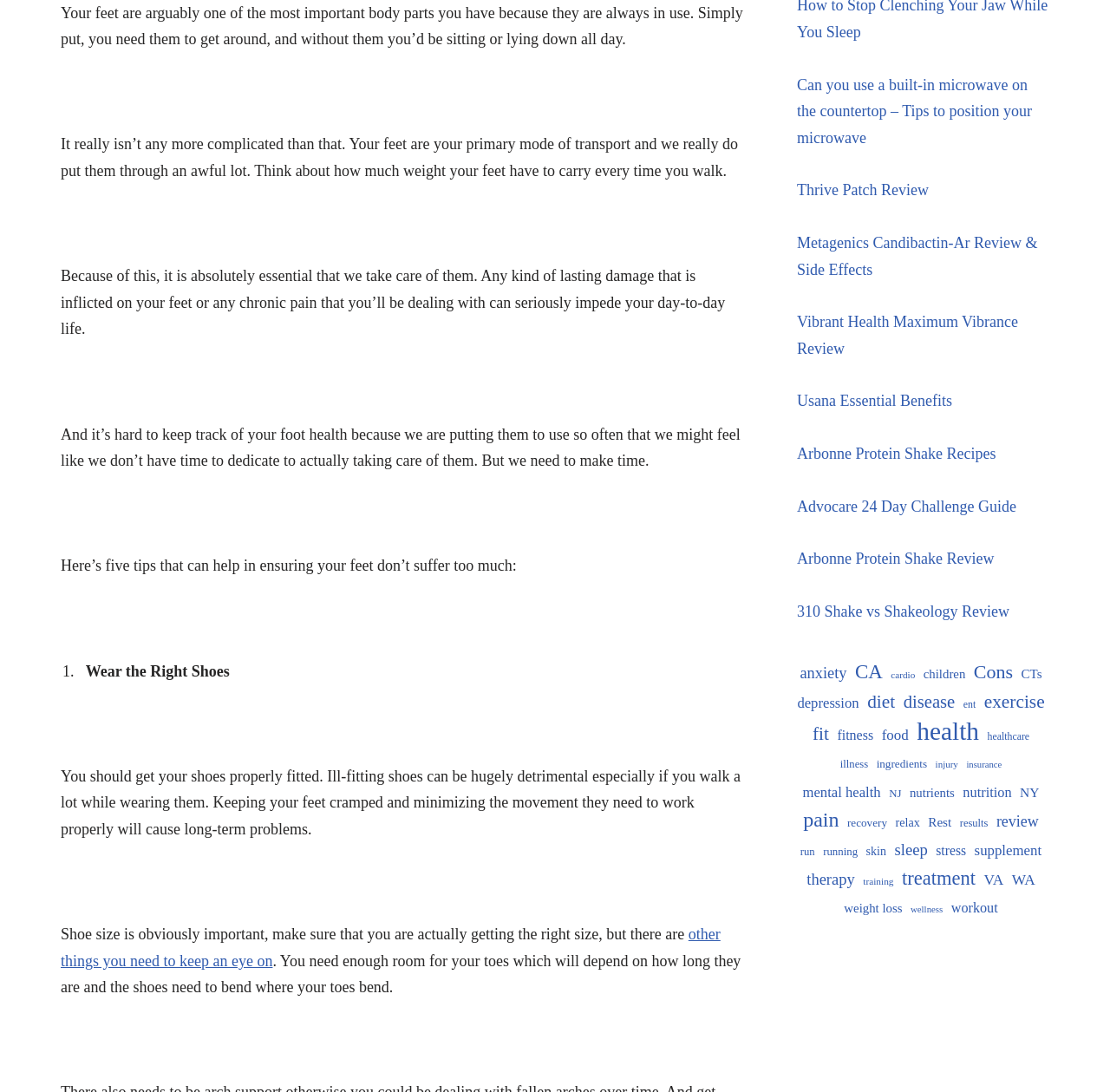Please identify the bounding box coordinates of the element's region that needs to be clicked to fulfill the following instruction: "Learn about anxiety". The bounding box coordinates should consist of four float numbers between 0 and 1, i.e., [left, top, right, bottom].

[0.721, 0.605, 0.763, 0.629]